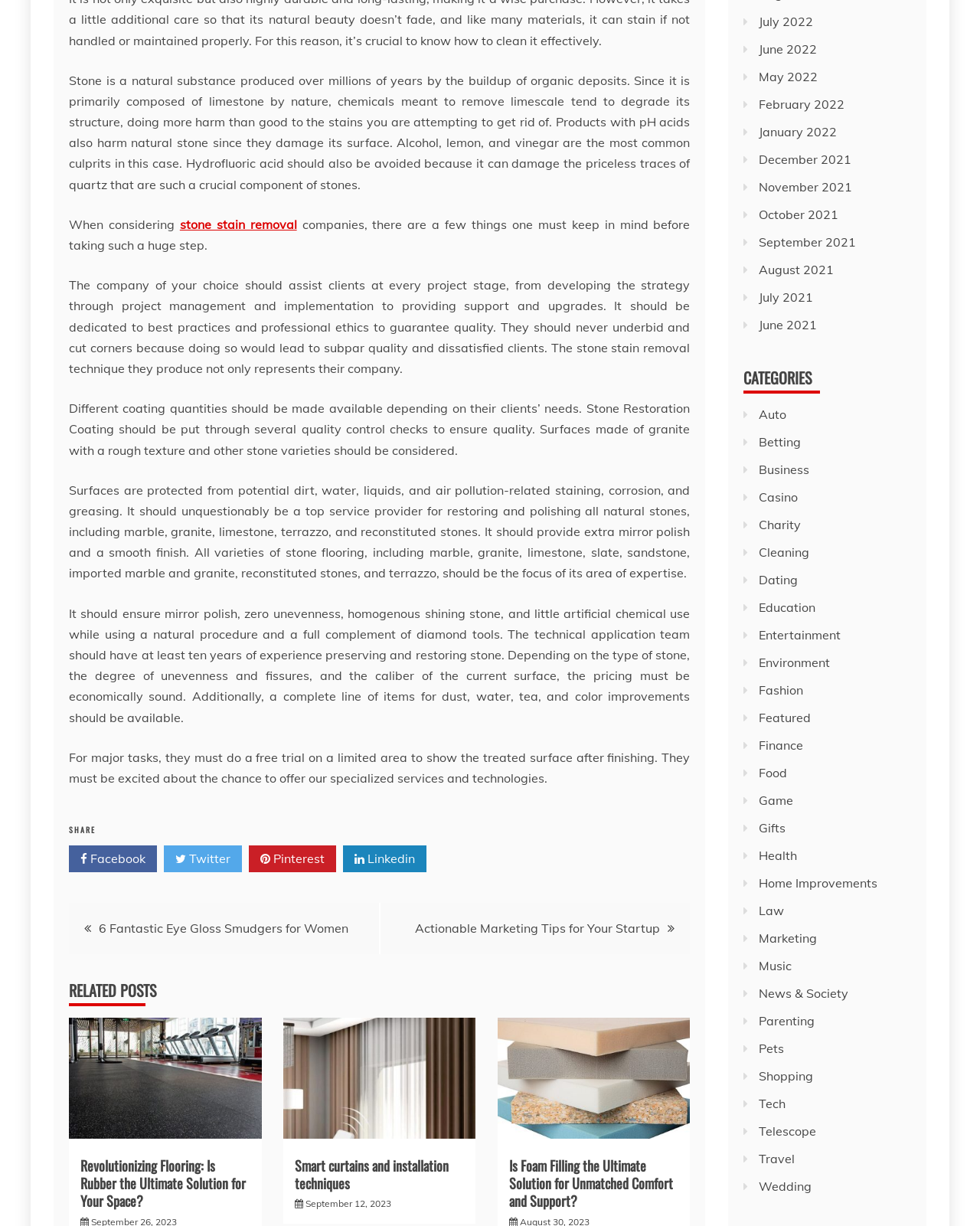Determine the bounding box coordinates of the clickable element necessary to fulfill the instruction: "View FAQs". Provide the coordinates as four float numbers within the 0 to 1 range, i.e., [left, top, right, bottom].

None